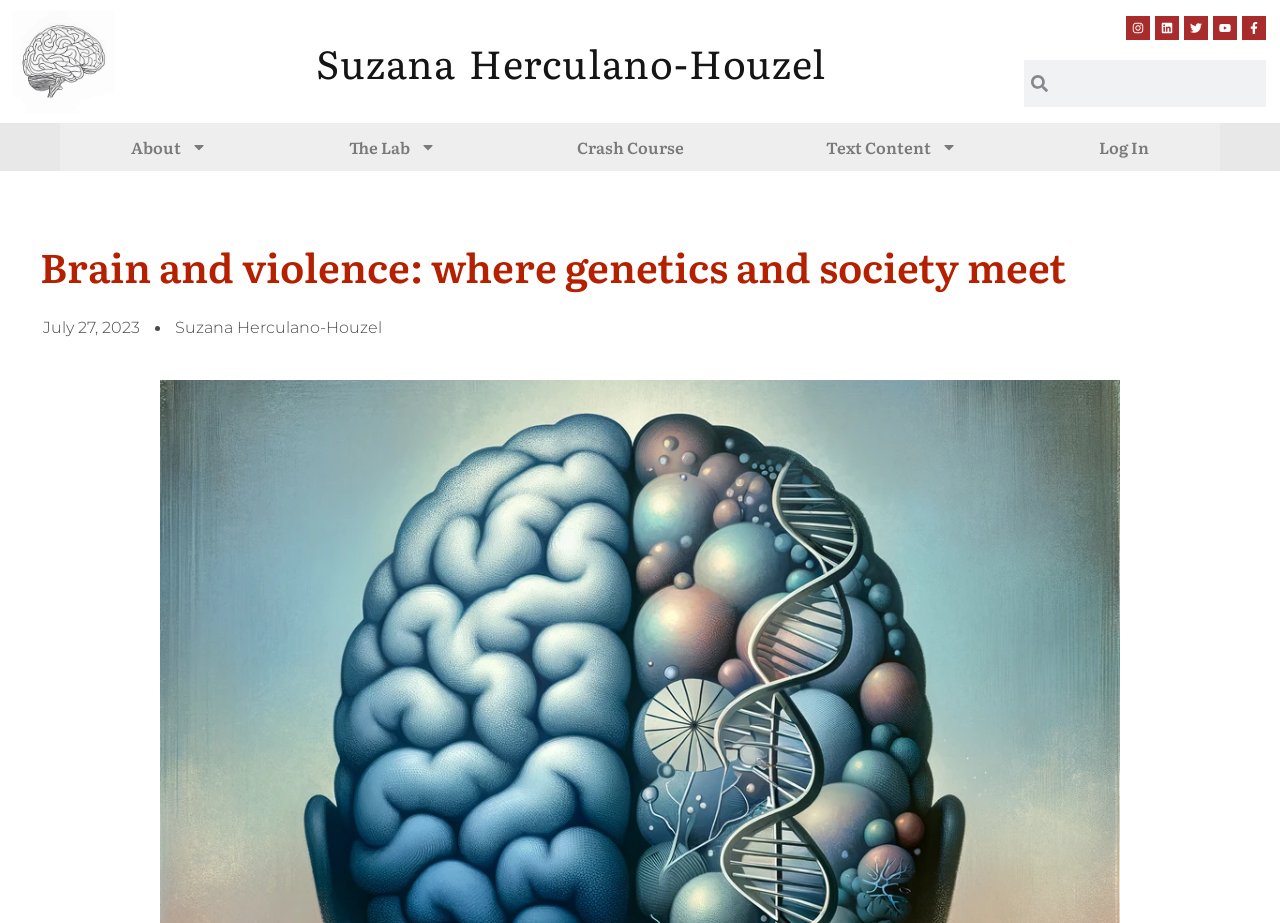Please determine the bounding box coordinates for the element that should be clicked to follow these instructions: "Read about the lab".

[0.217, 0.133, 0.396, 0.185]